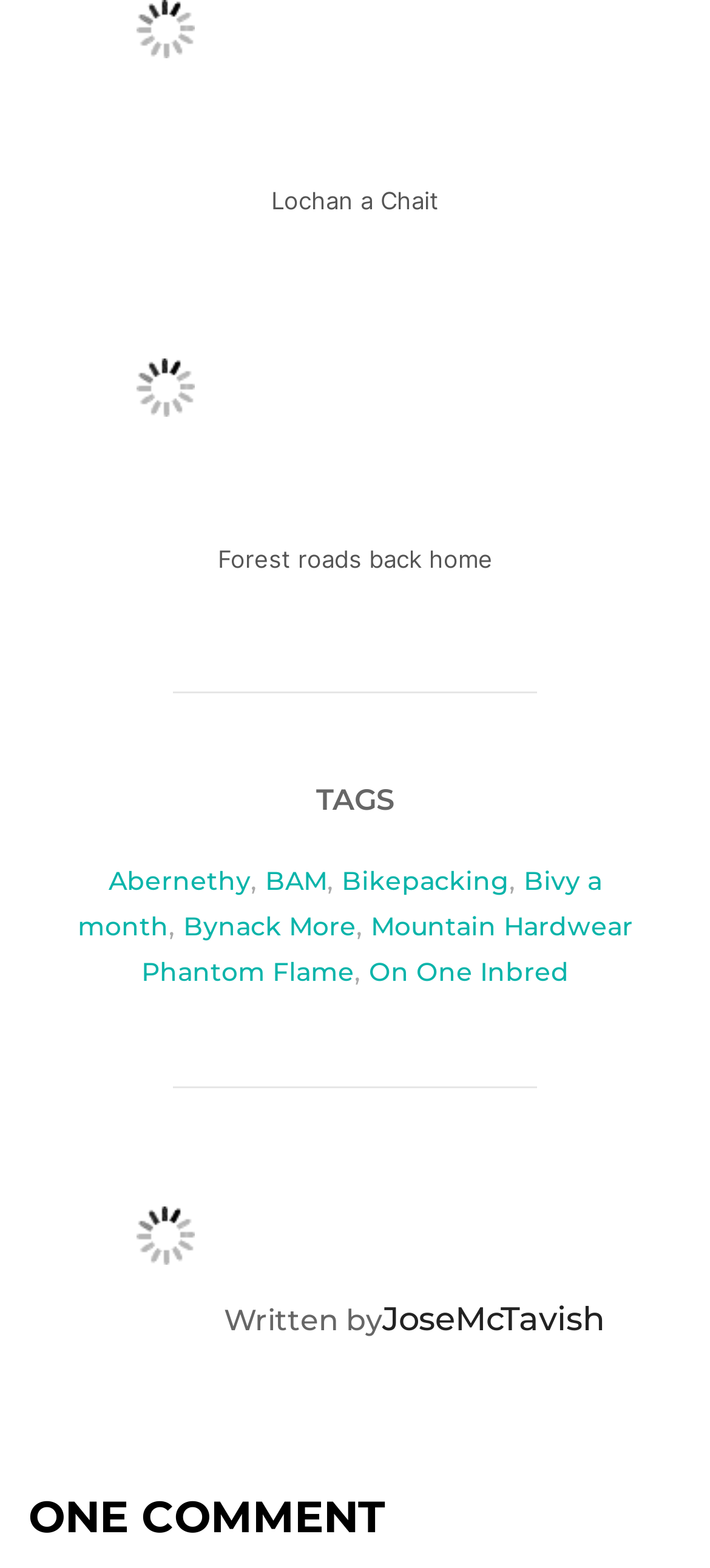Using the description: "Mountain Hardwear Phantom Flame", identify the bounding box of the corresponding UI element in the screenshot.

[0.199, 0.58, 0.891, 0.63]